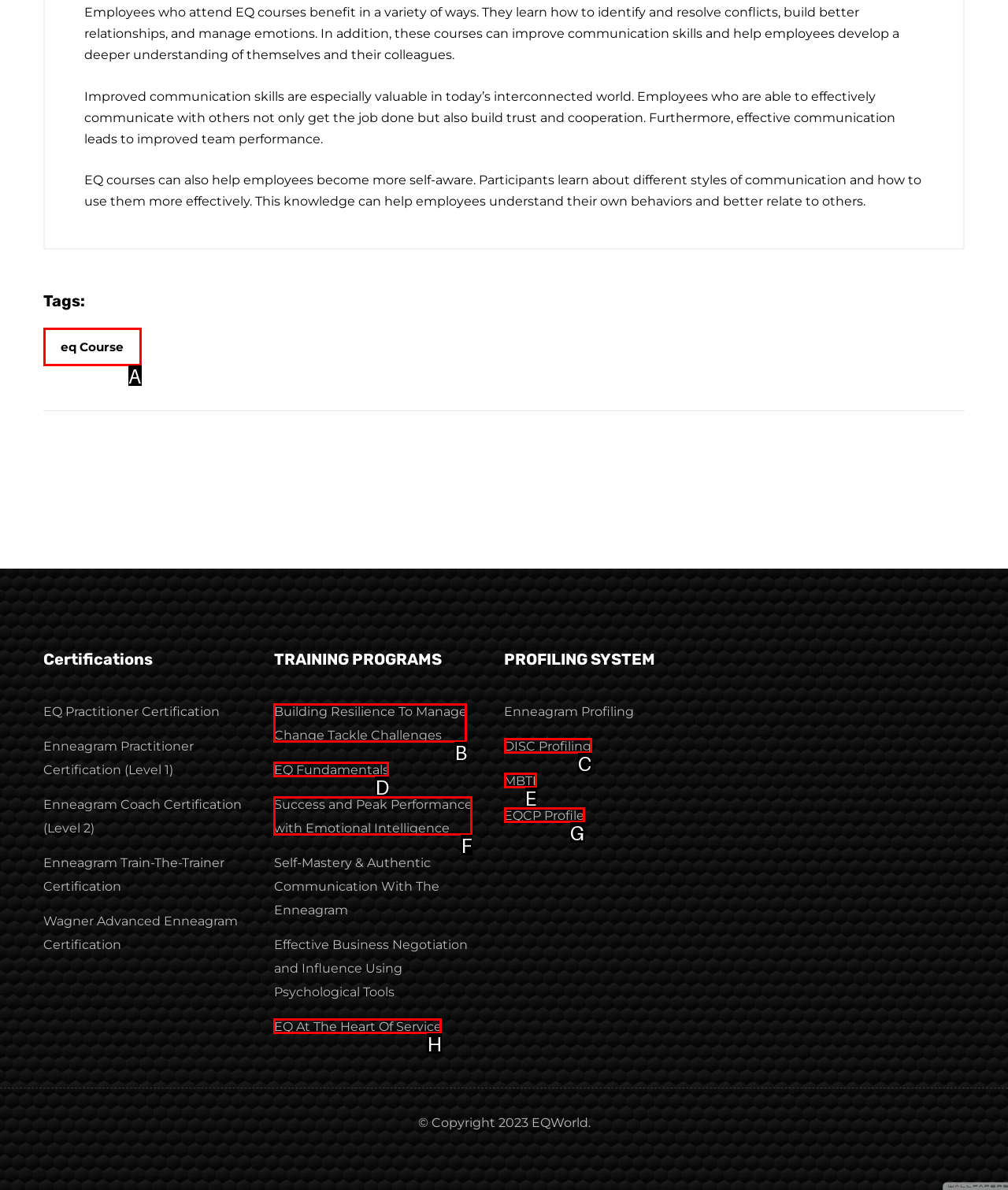From the available choices, determine which HTML element fits this description: MBTI Respond with the correct letter.

E